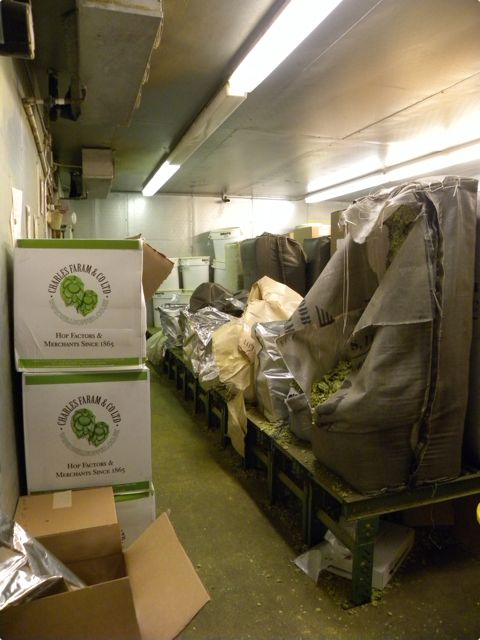What is the environment like in the storage area?
Please analyze the image and answer the question with as much detail as possible.

The overhead lighting in the storage area is bright, indicating a well-lit work environment, which is essential for the careful management of quality ingredients for production in the brewing industry.